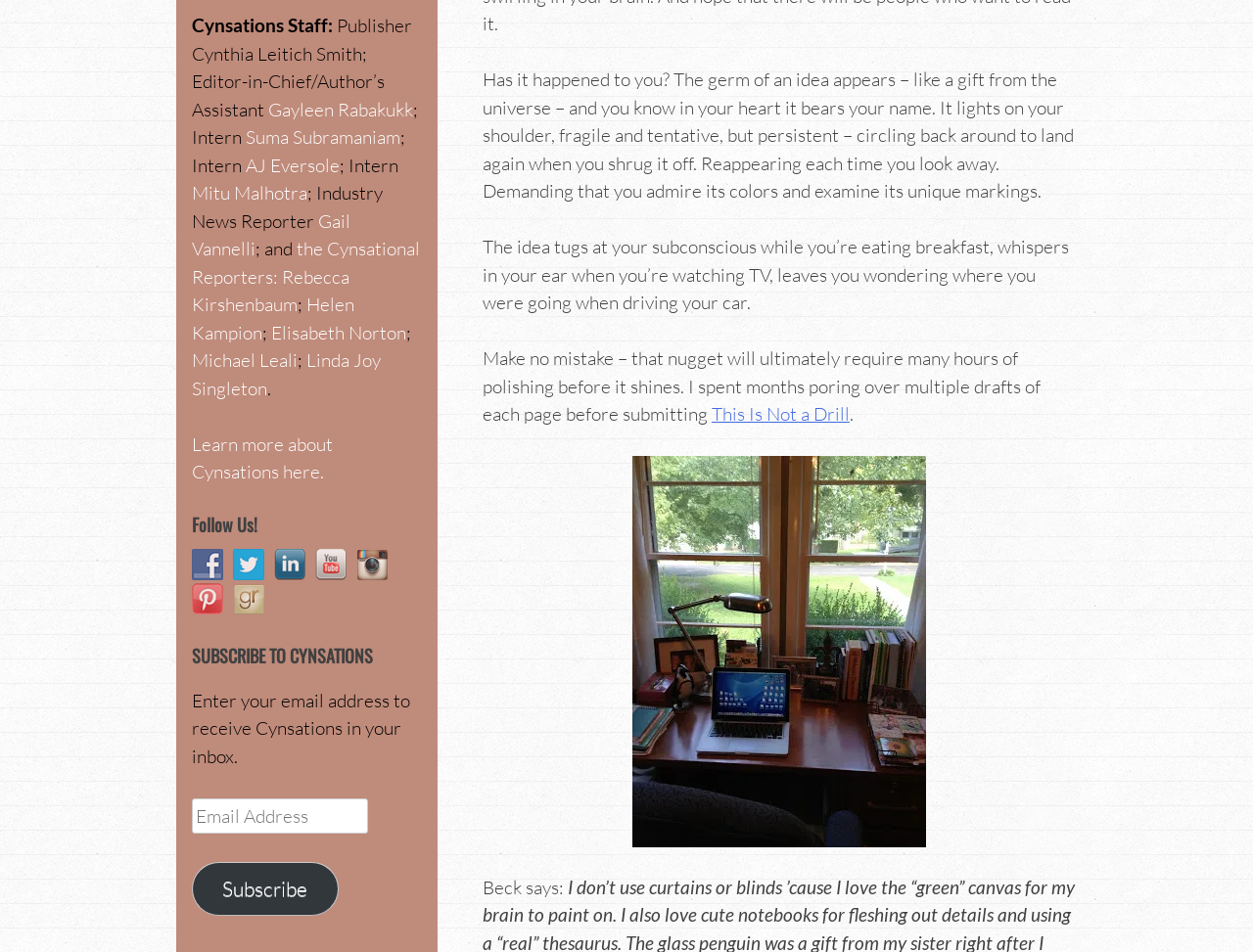Determine the bounding box for the UI element described here: "Learn more about Cynsations here.".

[0.153, 0.454, 0.266, 0.508]